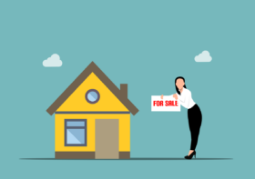Use a single word or phrase to answer the question: 
What is the shape of the window?

Round